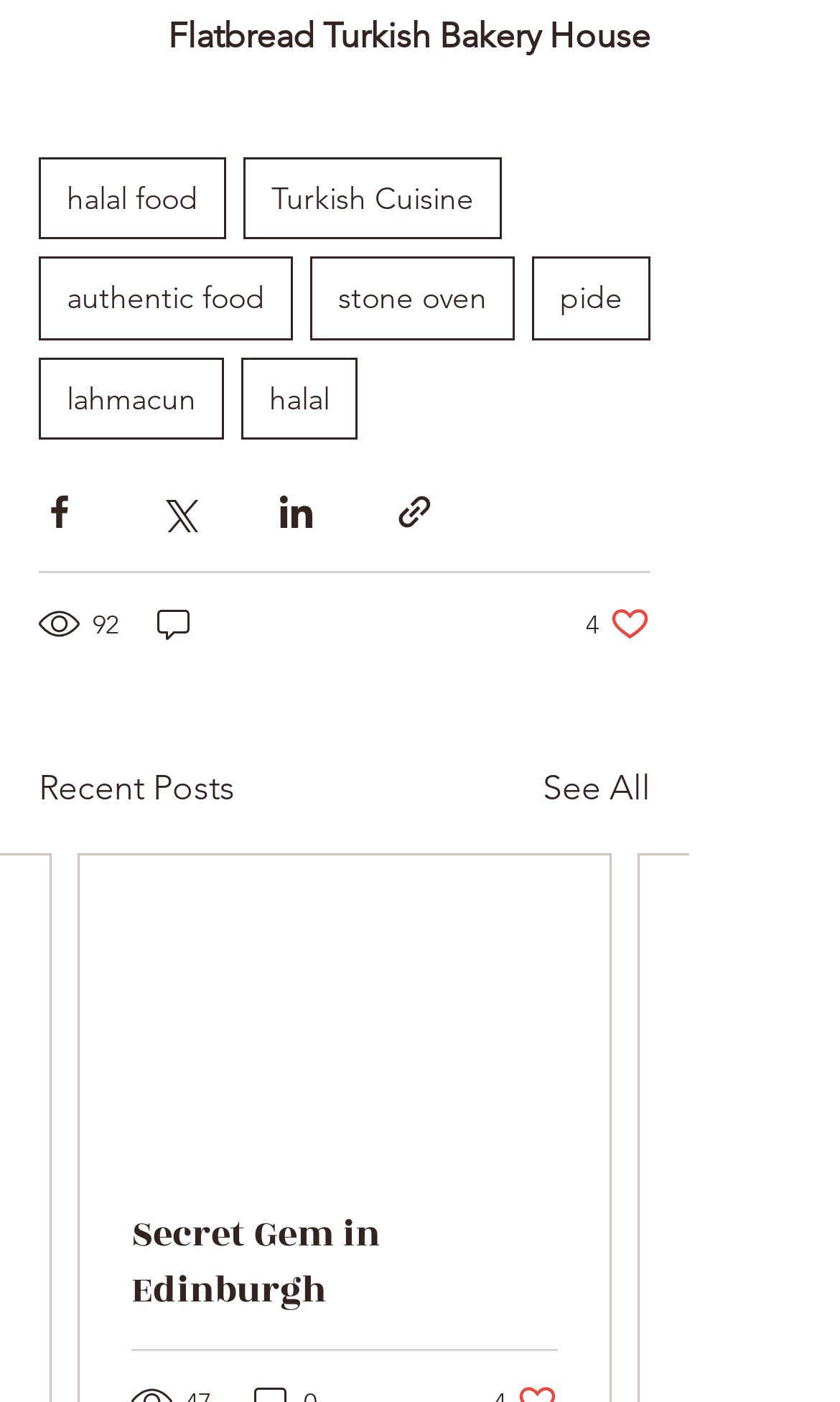What is the title of the latest post?
Please answer the question as detailed as possible.

The title of the latest post can be found at the bottom of the webpage, which is 'Secret Gem in Edinburgh'.